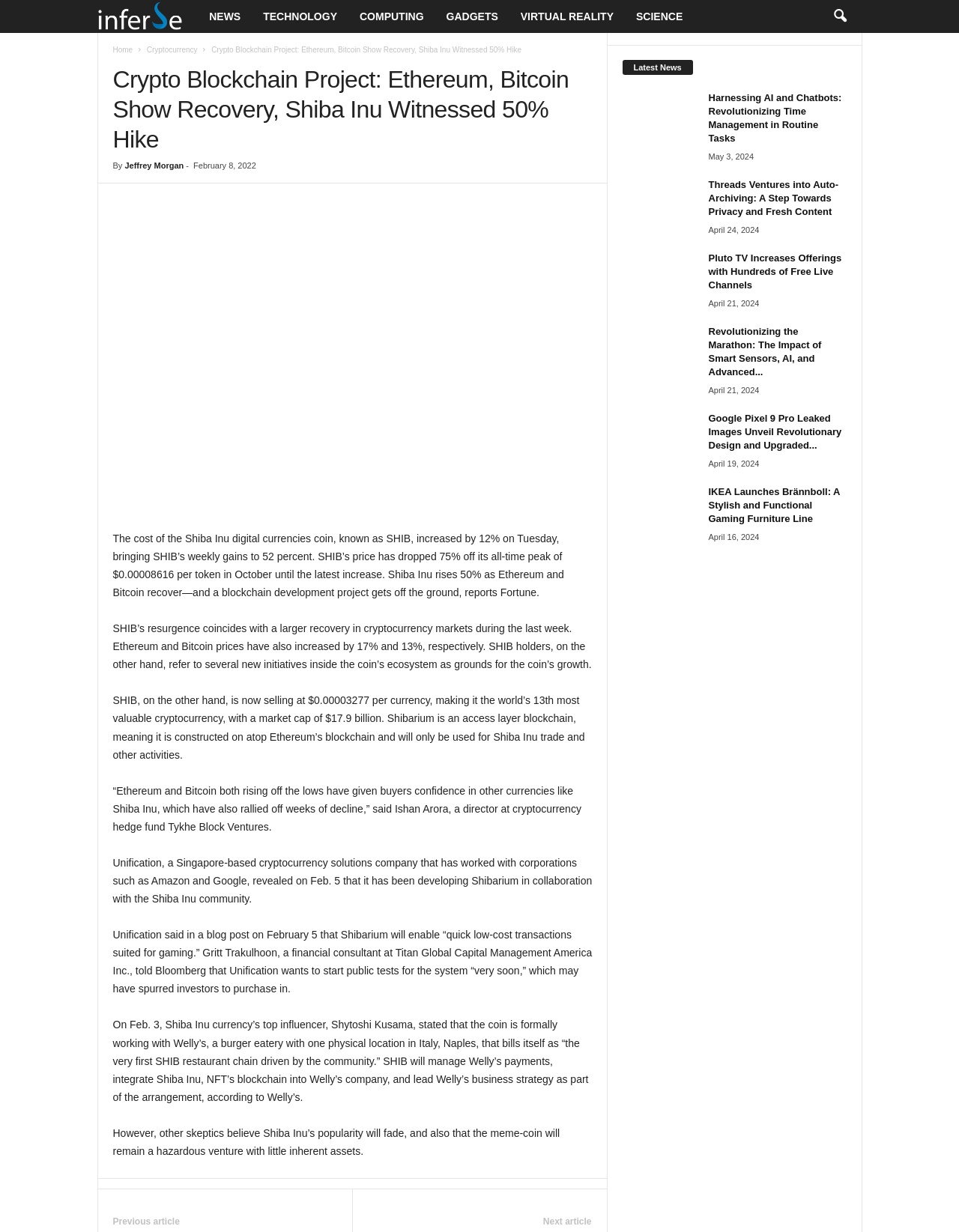Please identify the bounding box coordinates of the clickable area that will fulfill the following instruction: "Click on the 'NEWS' link". The coordinates should be in the format of four float numbers between 0 and 1, i.e., [left, top, right, bottom].

[0.206, 0.0, 0.263, 0.027]